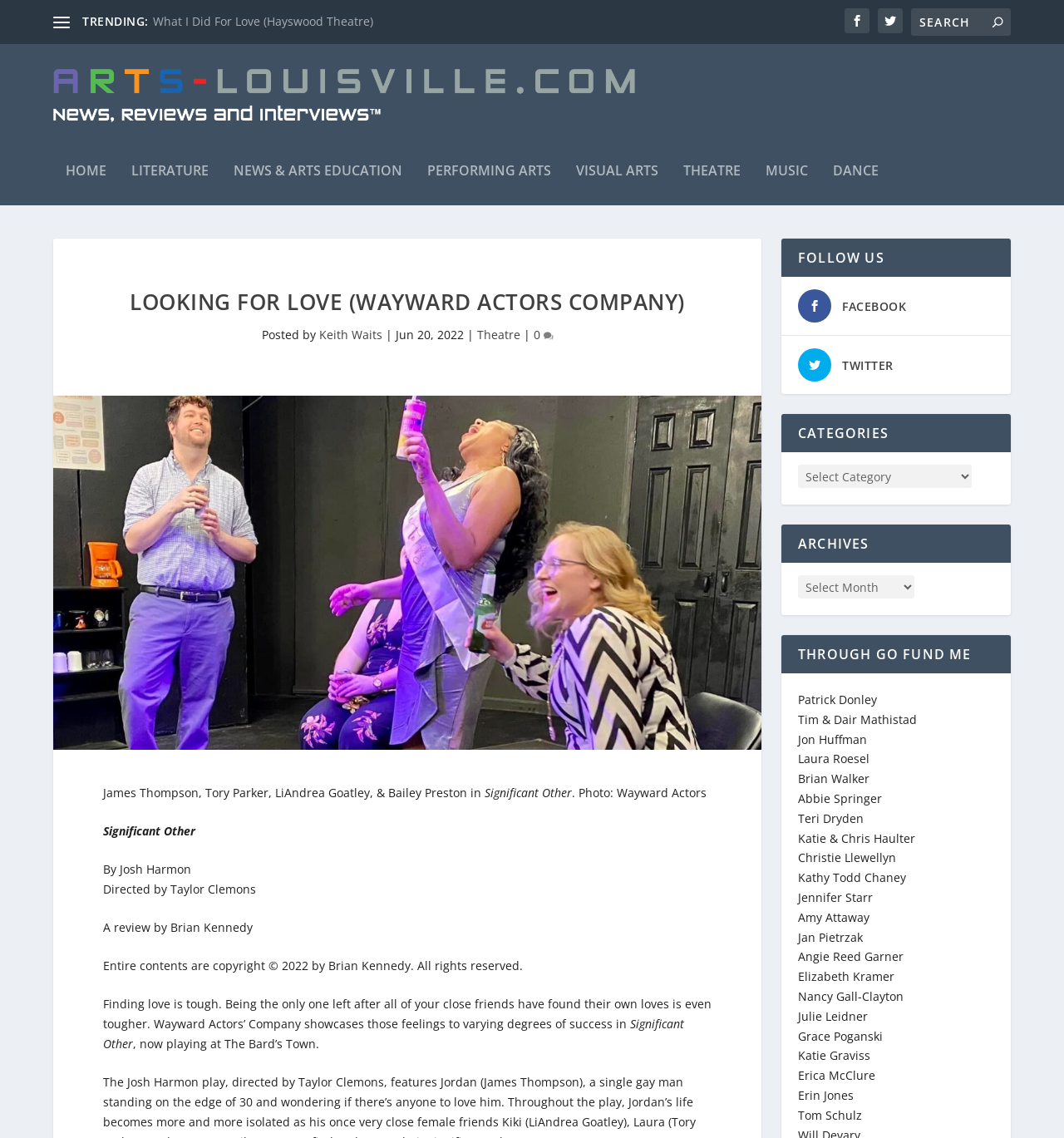Provide the bounding box coordinates of the section that needs to be clicked to accomplish the following instruction: "Check the Table of Contents."

None